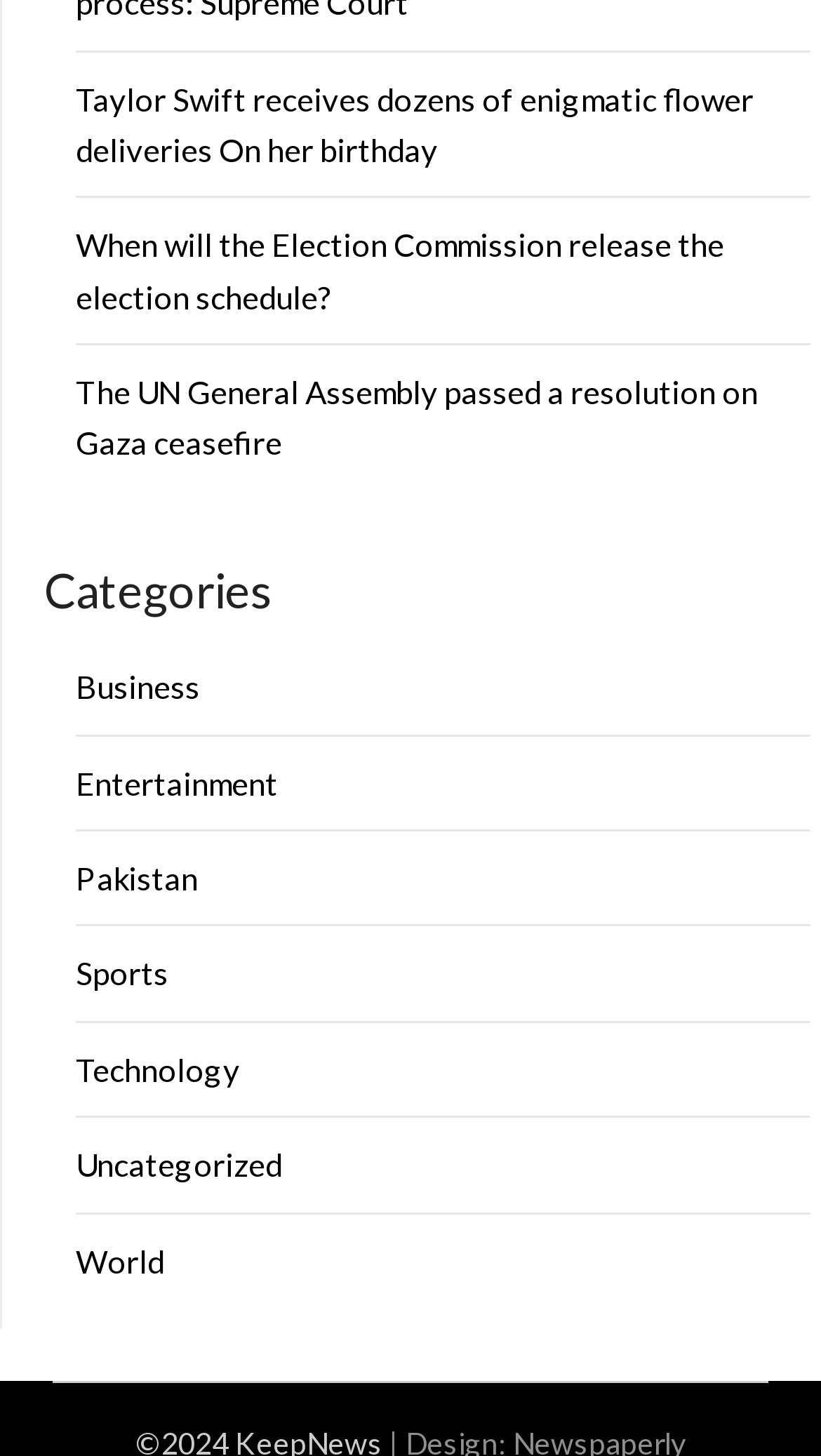Could you provide the bounding box coordinates for the portion of the screen to click to complete this instruction: "Read news about Taylor Swift"?

[0.092, 0.054, 0.918, 0.116]